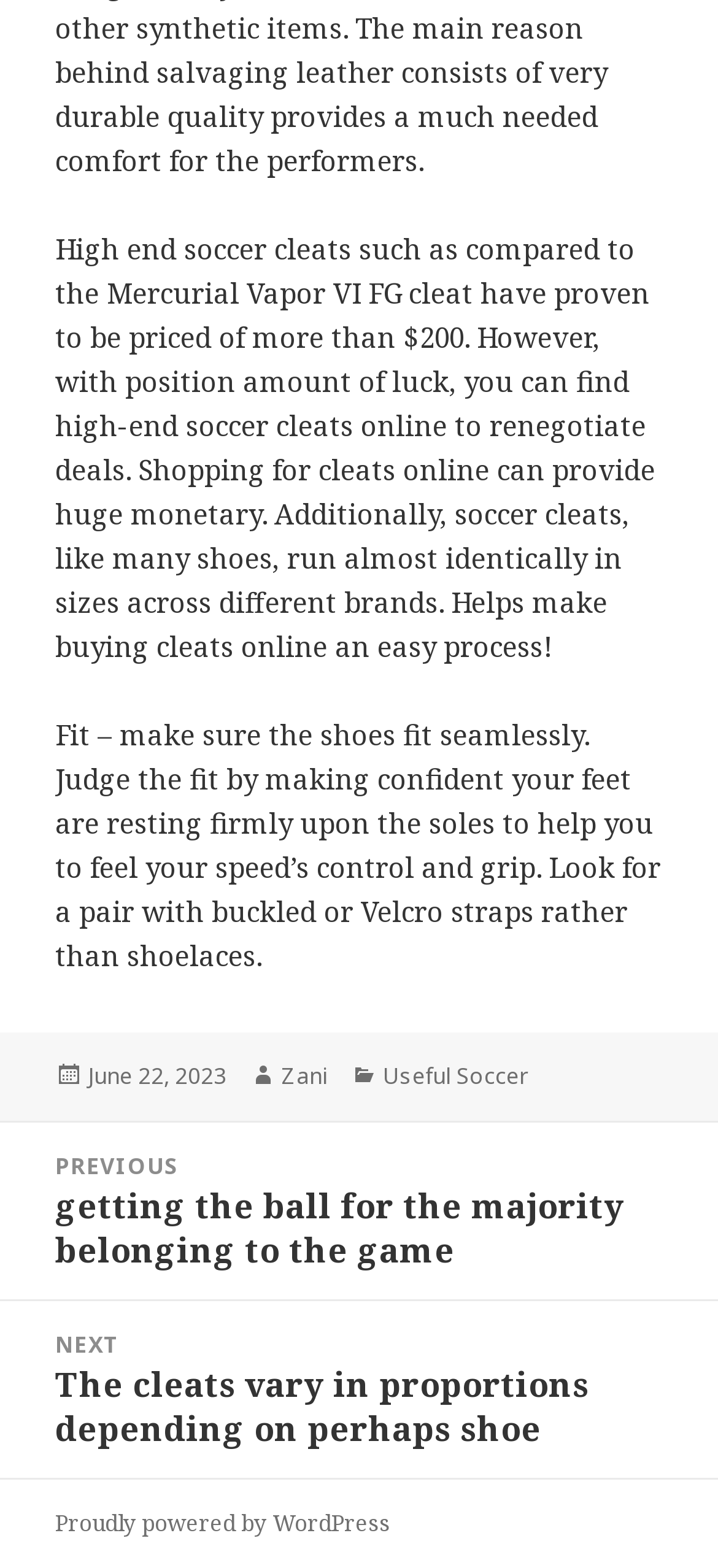What is the category of the post?
Answer with a single word or phrase, using the screenshot for reference.

Useful Soccer